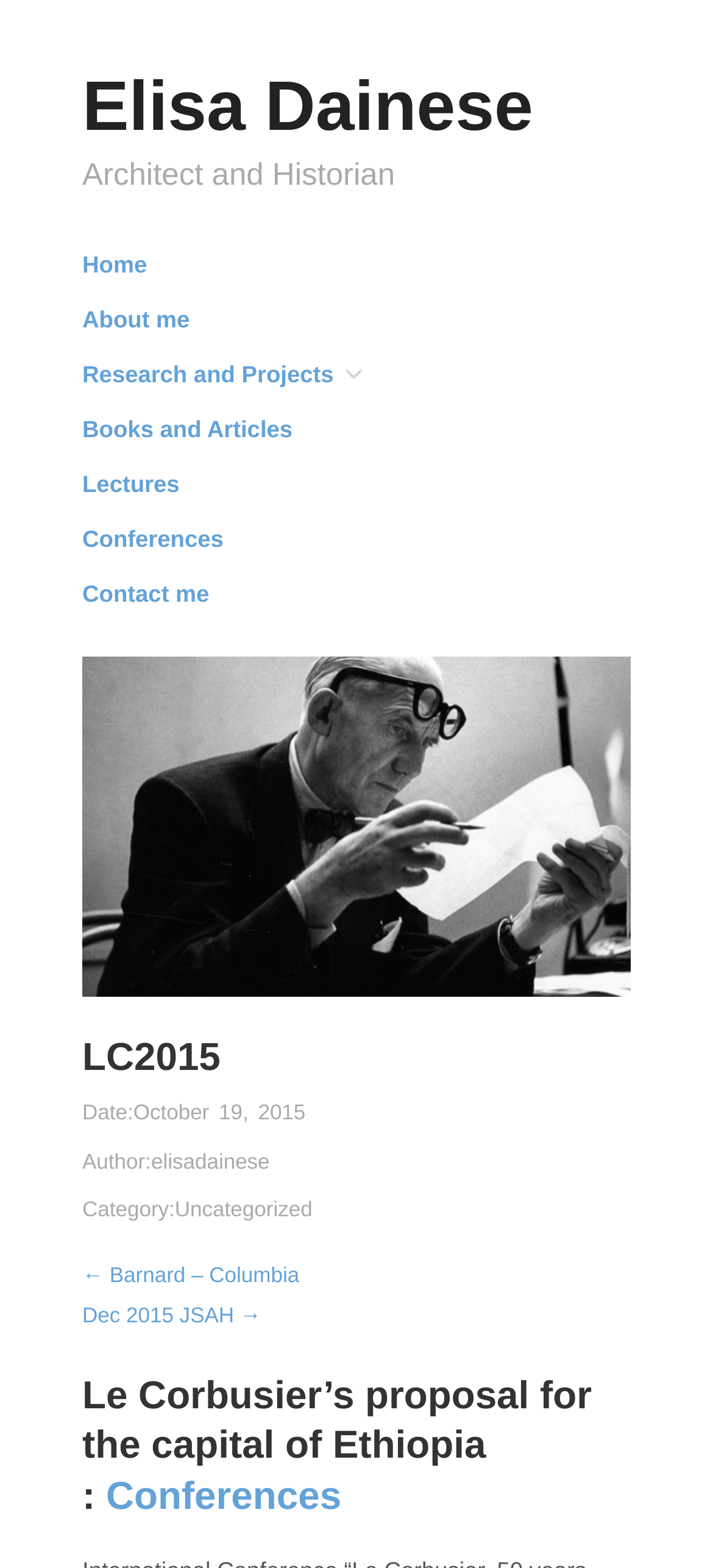How many links are there in the navigation menu?
Deliver a detailed and extensive answer to the question.

The navigation menu consists of links 'Home', 'About me', 'Research and Projects', 'Books and Articles', 'Lectures', 'Conferences', and 'Contact me', which totals 7 links.